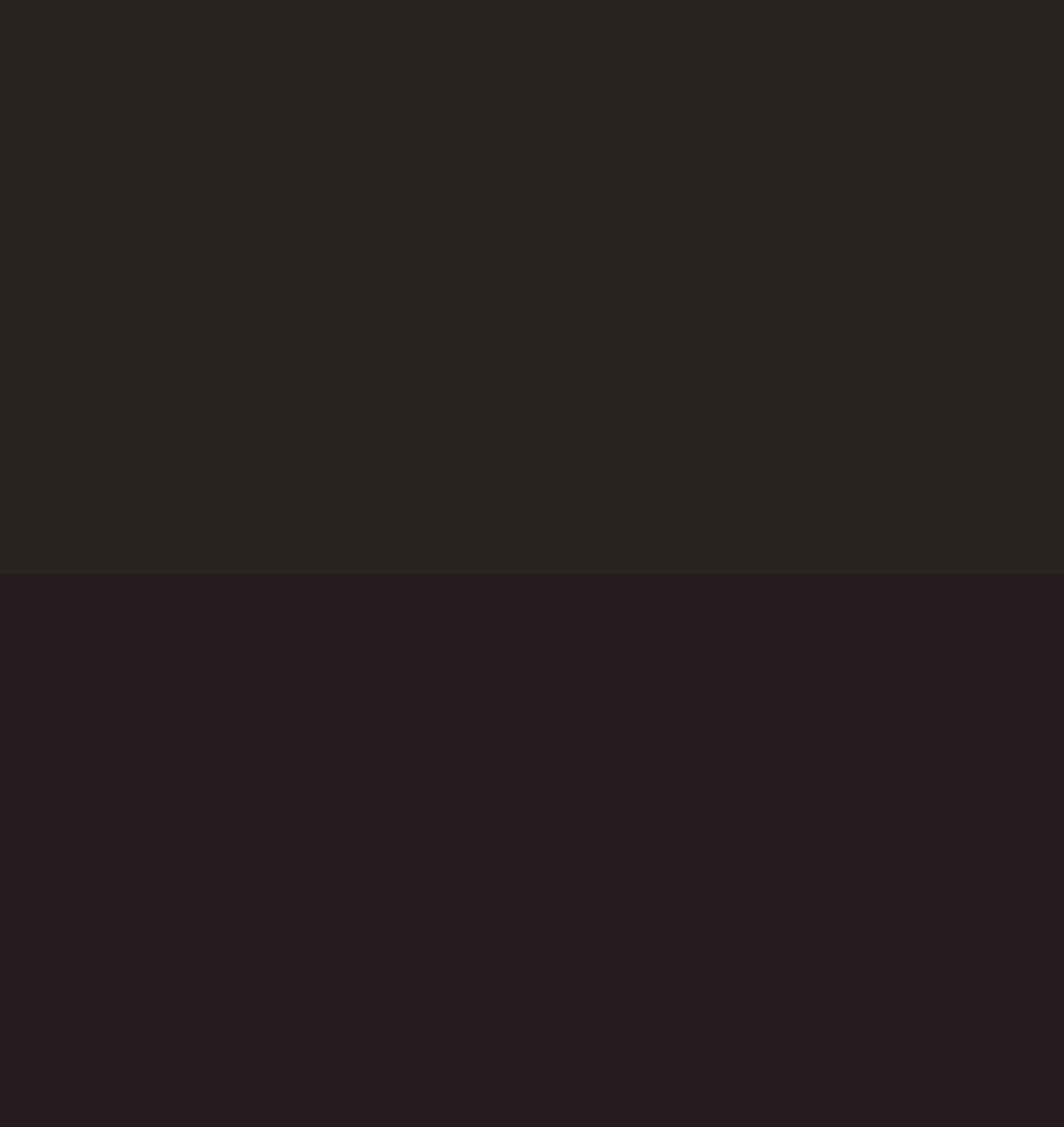Please provide a comprehensive answer to the question below using the information from the image: How many social media links are there?

I found the number of social media links by counting the links to 'TWITTER', 'INSTAGRAM', 'FACEBOOK', and 'YOUTUBE' which are located at the bottom of the webpage.